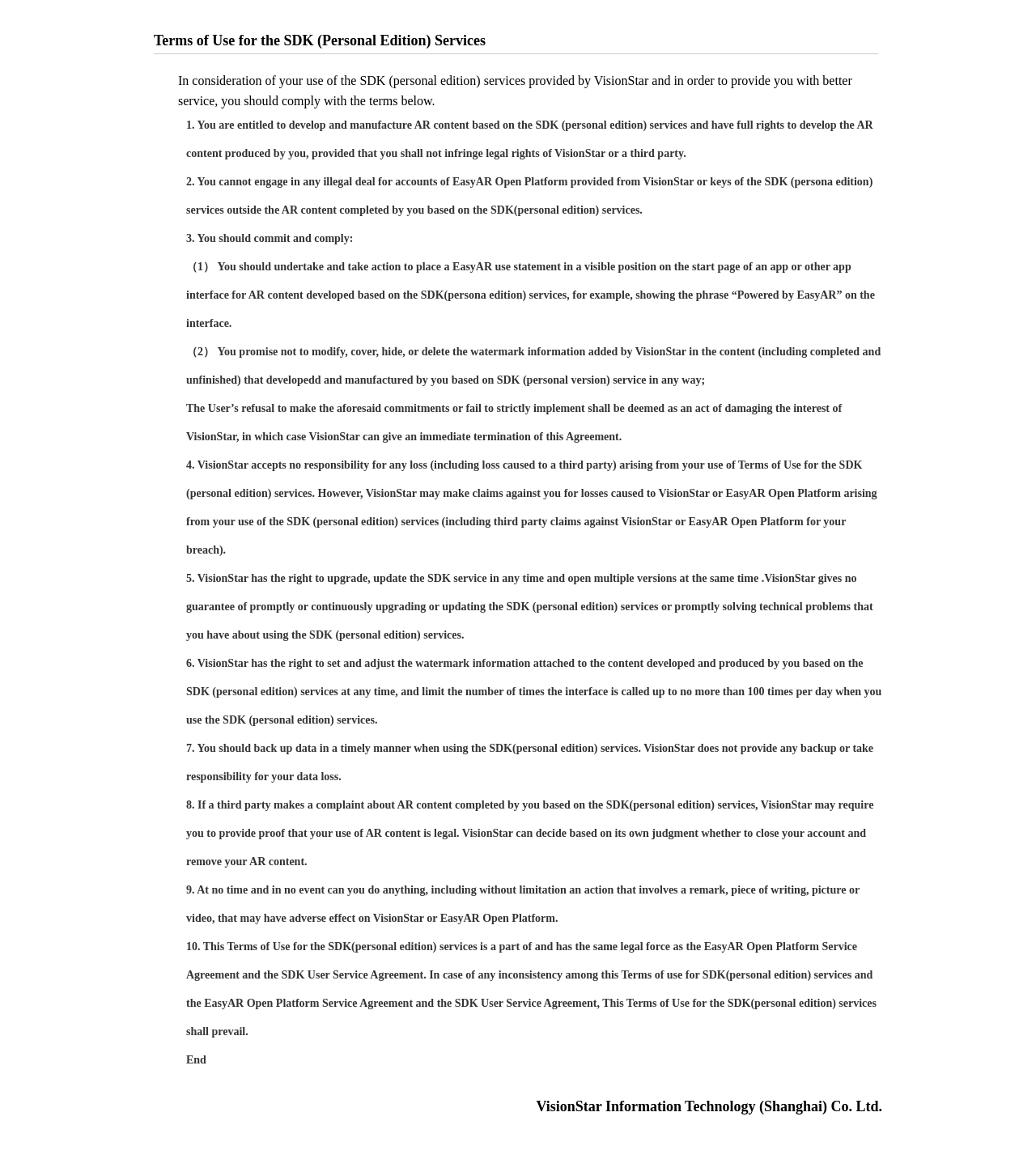What happens if a third party complains about AR content?
Please respond to the question with as much detail as possible.

If a third party makes a complaint about AR content completed by a user based on the SDK personal edition services, VisionStar may require the user to provide proof that their use of AR content is legal, and VisionStar can decide based on its own judgment whether to close the user's account and remove the AR content.